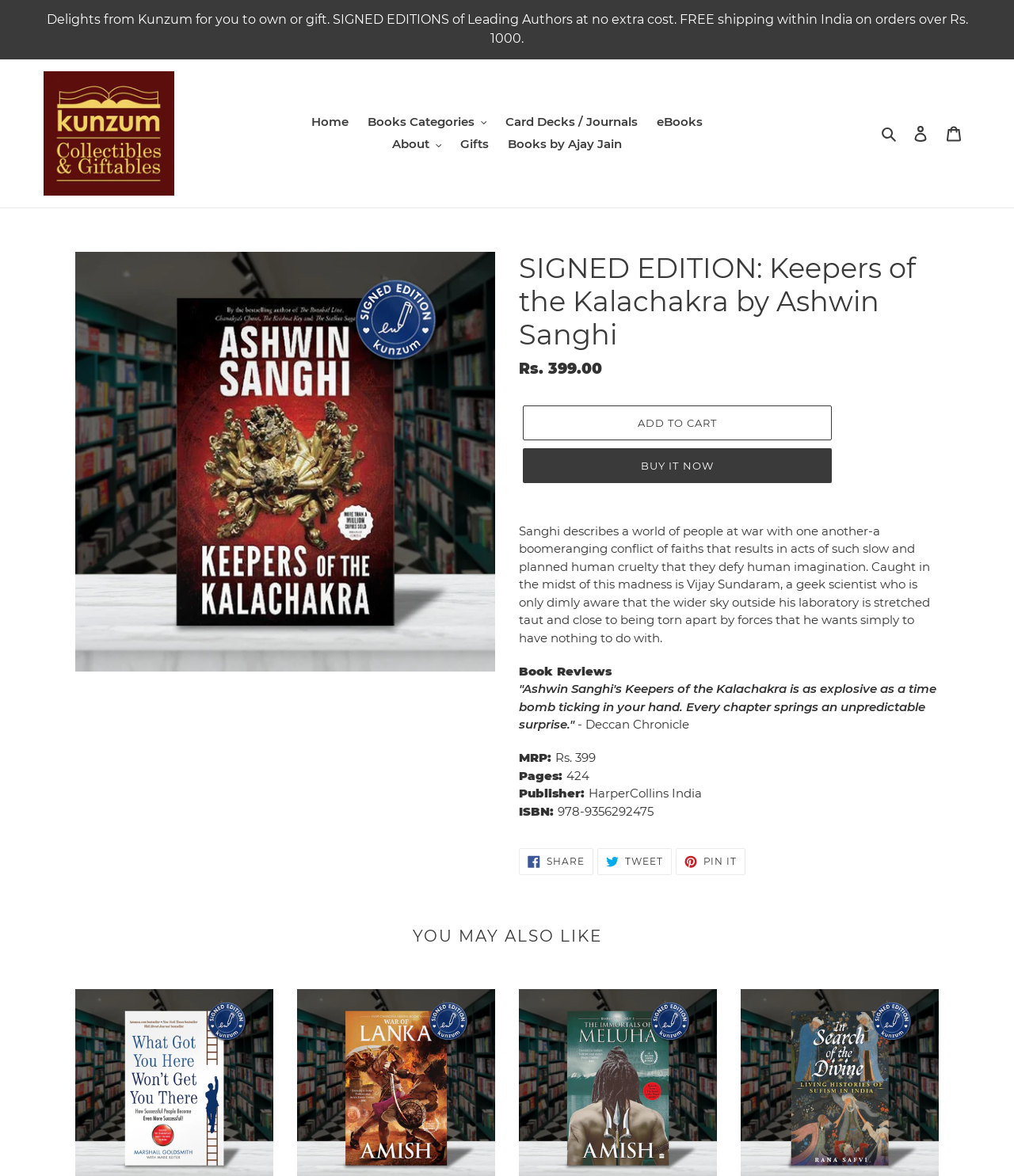Please determine the bounding box coordinates of the element's region to click for the following instruction: "Click on the 'Kunzum Books' link".

[0.043, 0.061, 0.172, 0.166]